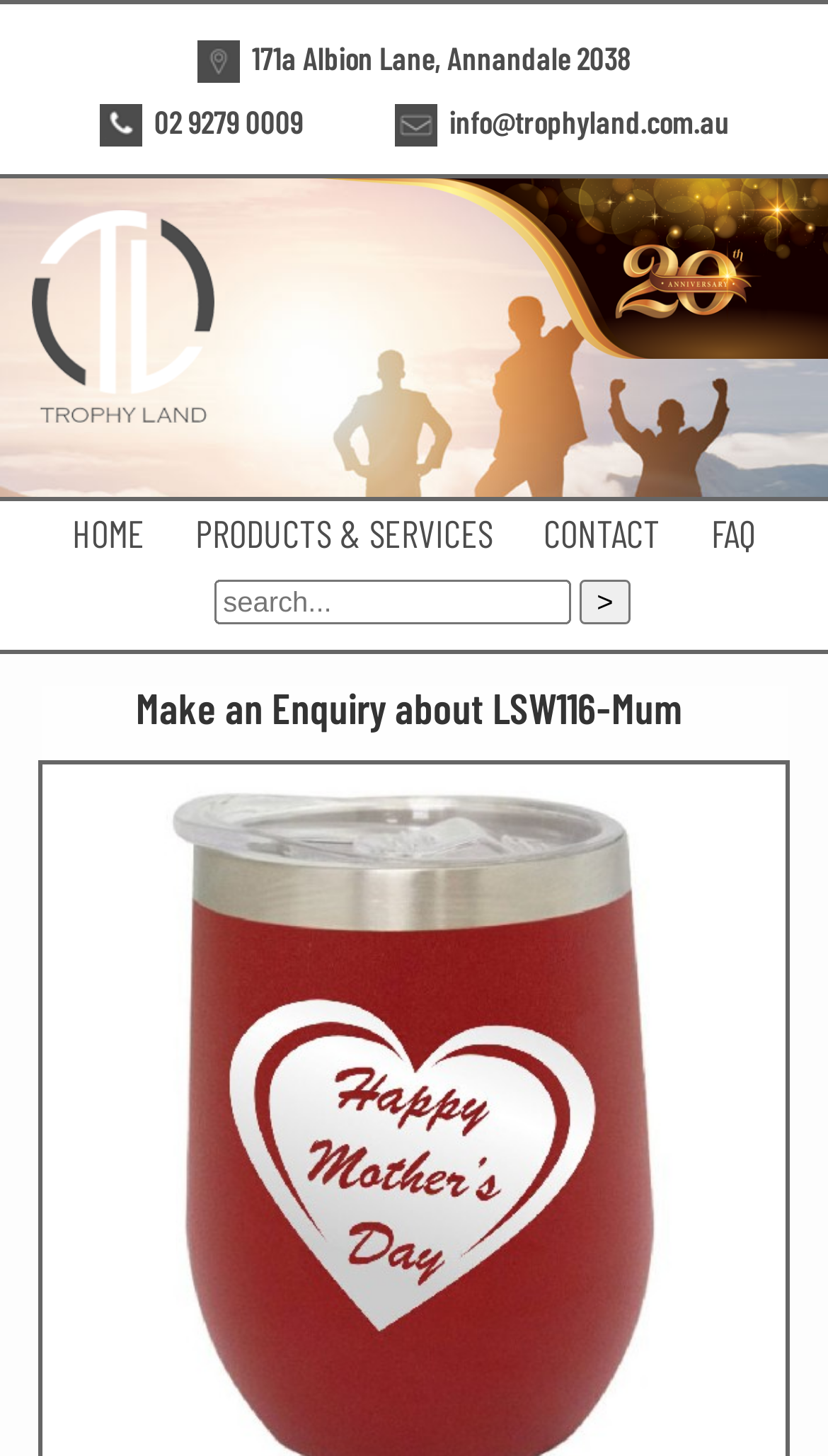From the webpage screenshot, identify the region described by alt="Top Tech Trends". Provide the bounding box coordinates as (top-left x, top-left y, bottom-right x, bottom-right y), with each value being a floating point number between 0 and 1.

None